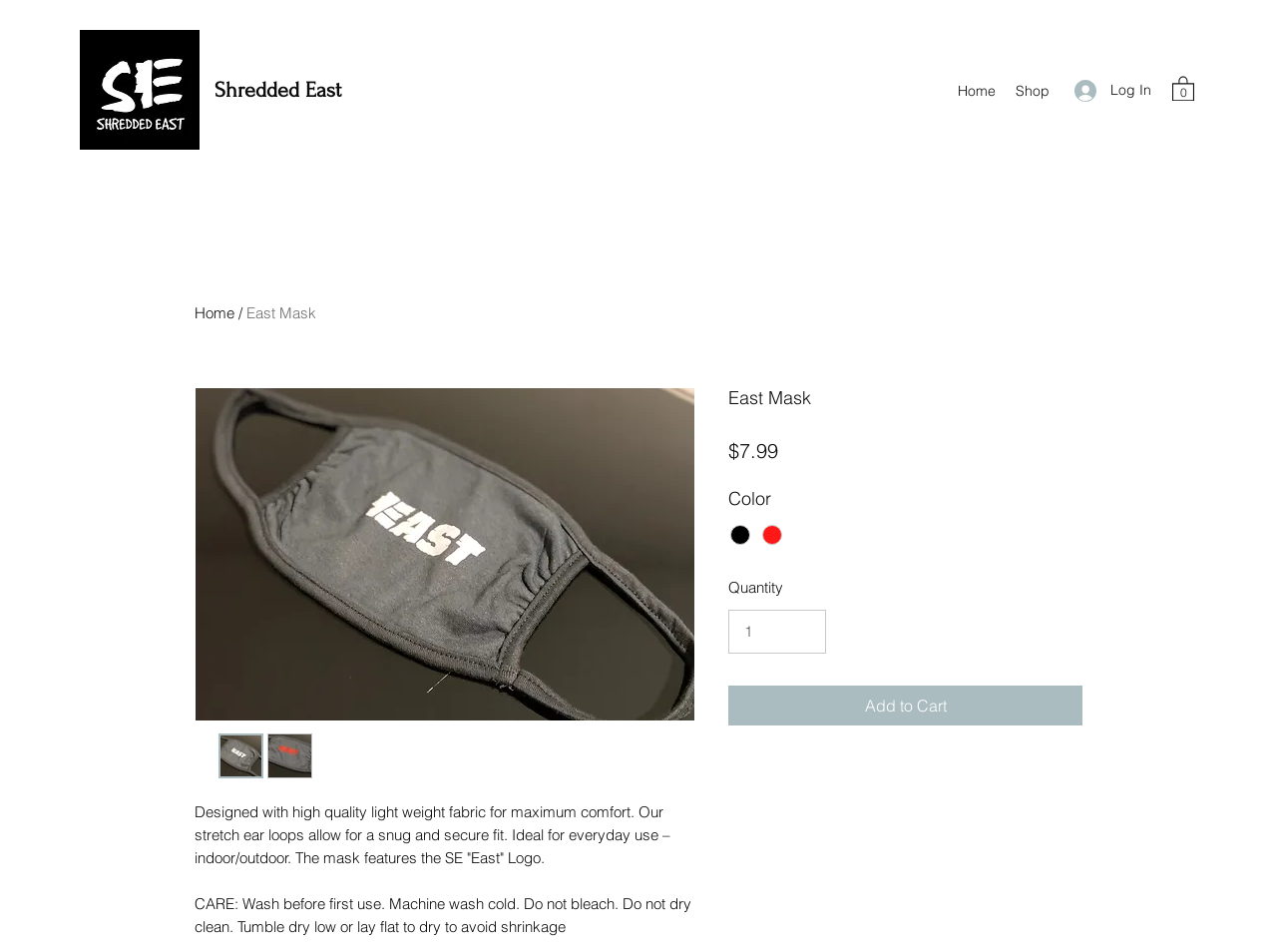Identify the bounding box coordinates of the section that should be clicked to achieve the task described: "Log in to account".

[0.83, 0.076, 0.912, 0.115]